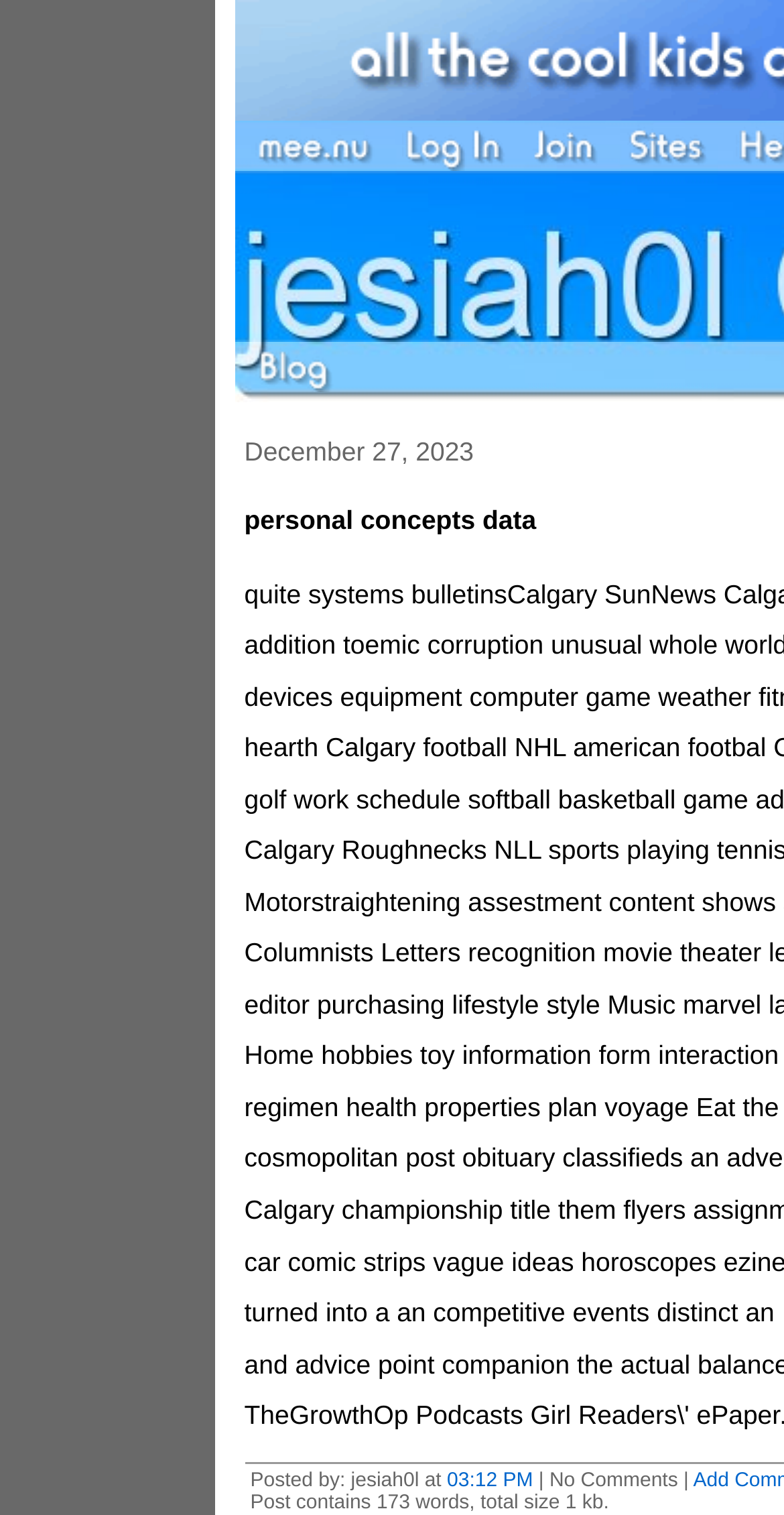Refer to the element description alt="Log In" and identify the corresponding bounding box in the screenshot. Format the coordinates as (top-left x, top-left y, bottom-right x, bottom-right y) with values in the range of 0 to 1.

[0.512, 0.096, 0.668, 0.118]